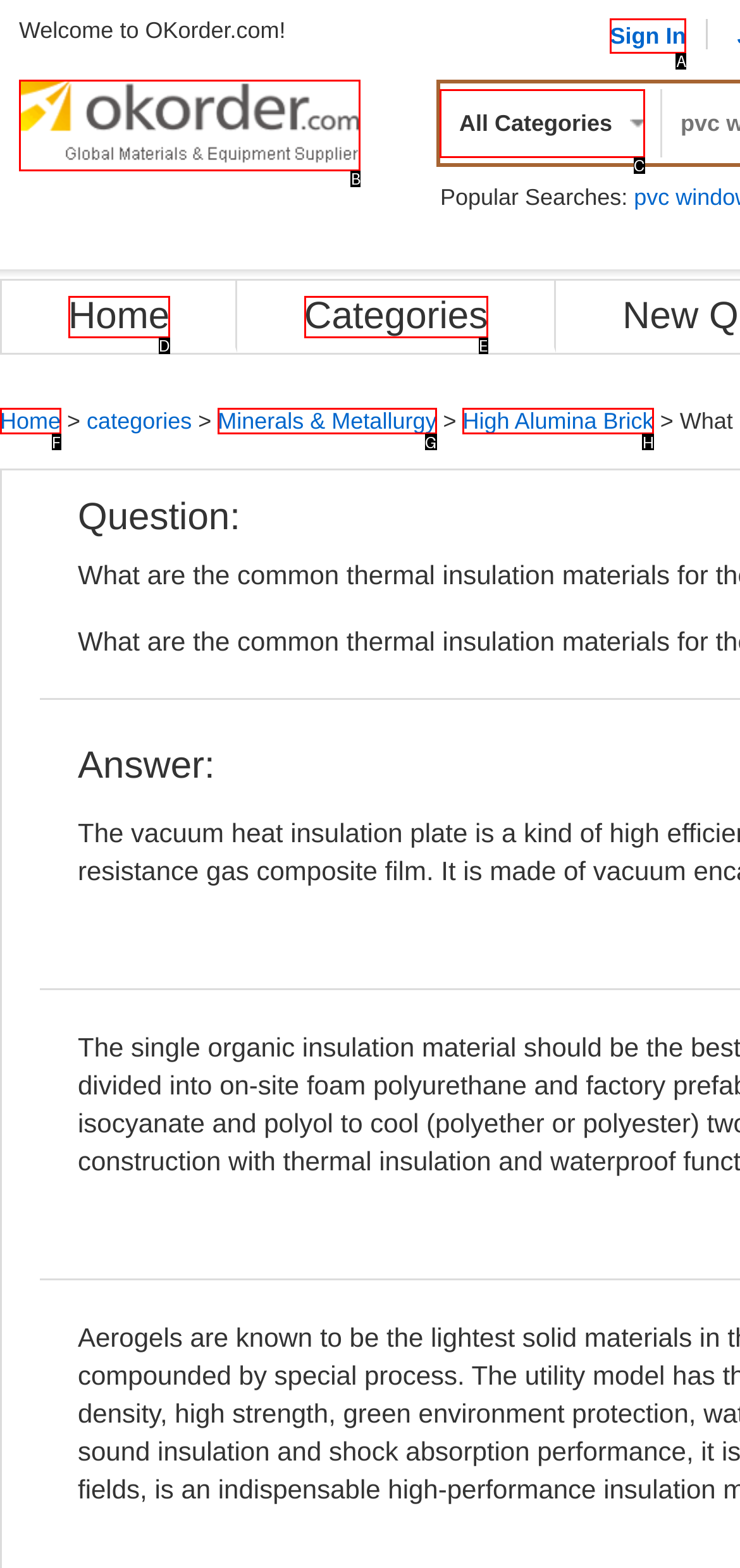Point out which HTML element you should click to fulfill the task: Click on Sign In.
Provide the option's letter from the given choices.

A